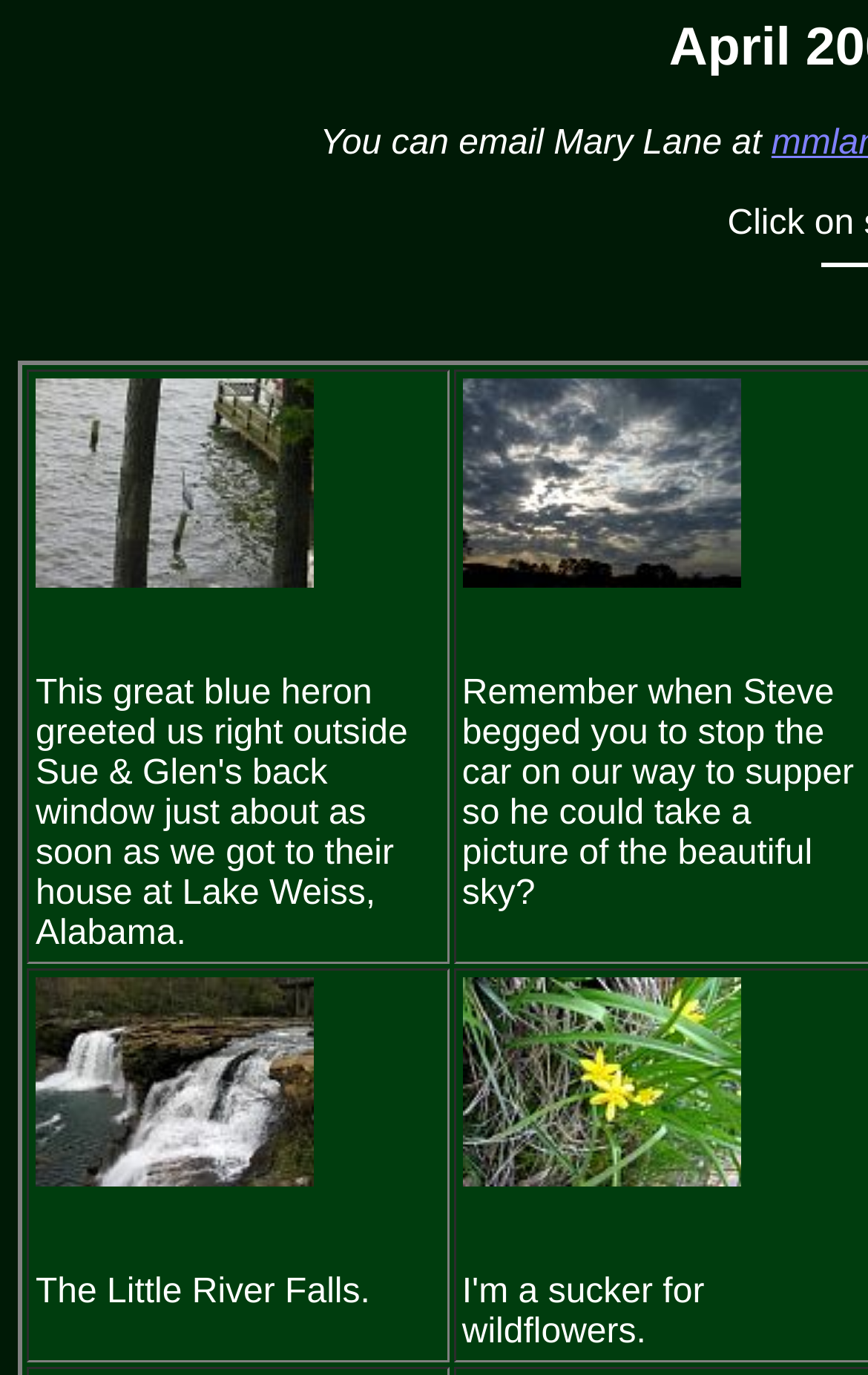Describe all the visual and textual components of the webpage comprehensively.

The webpage is about a personal experience in April 2007 at Lake Weiss, Alabama. At the top, there is a static text "You can email Mary Lane at". Below this text, there are three sections, each containing an image and a corresponding description. 

The first section is located at the top left and takes up about half of the page's width. It features an image of a great blue heron, which is described as greeting the author right outside Sue and Glen's back window at Lake Weiss, Alabama. 

To the right of the first section, there is a second section that takes up a similar amount of space. This section contains an image of a waterfall, described as the Little River Falls. 

At the bottom left, there is a third section that is similar in size to the first two sections. Although the image and description are not explicitly mentioned, they are likely related to the author's experience at Lake Weiss, Alabama.